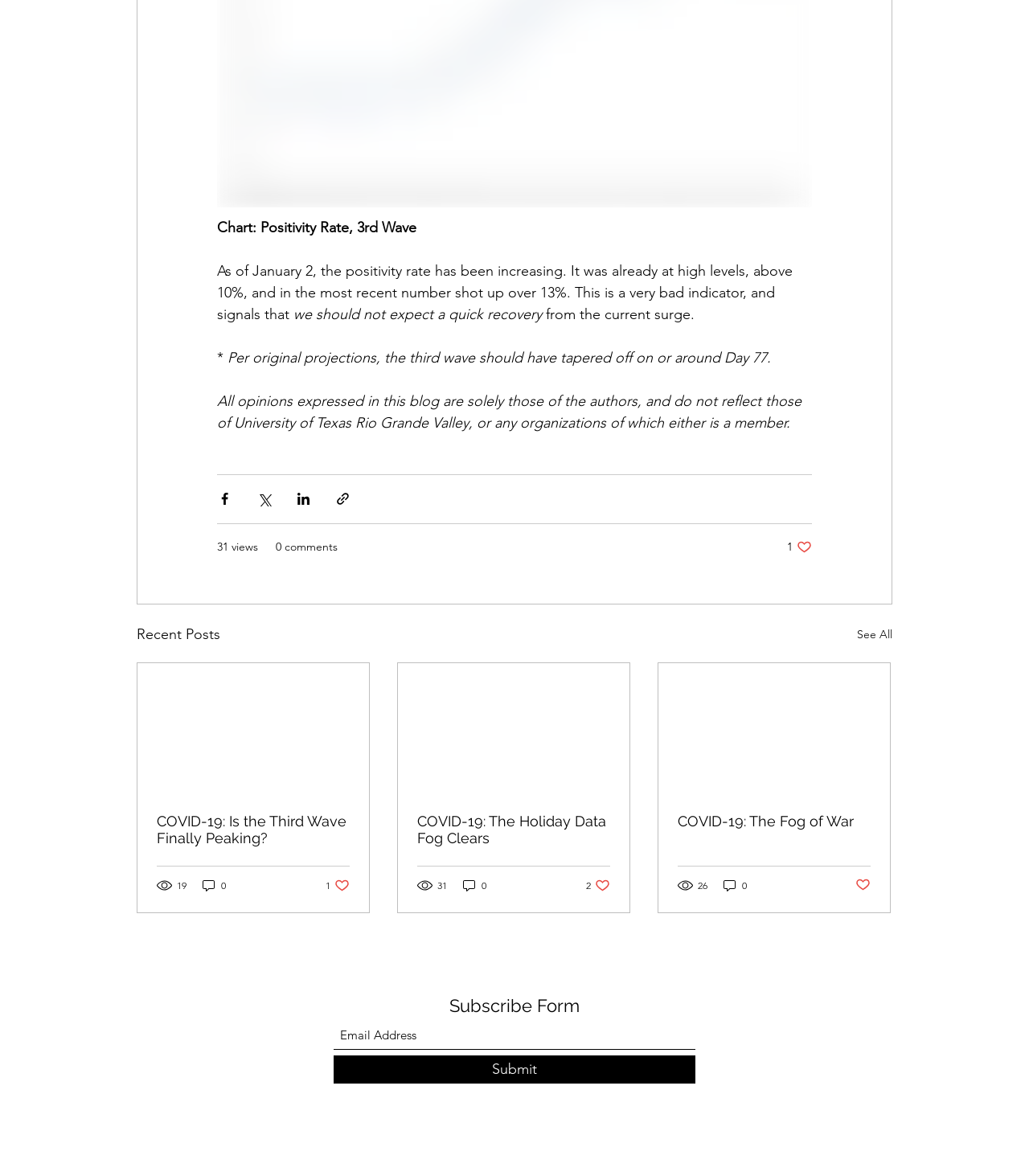How many recent posts are displayed?
Please describe in detail the information shown in the image to answer the question.

There are three recent posts displayed, which are indicated by the article elements with IDs 276, 277, and 278, respectively, and their corresponding link elements with IDs 493, 496, and 499, respectively.